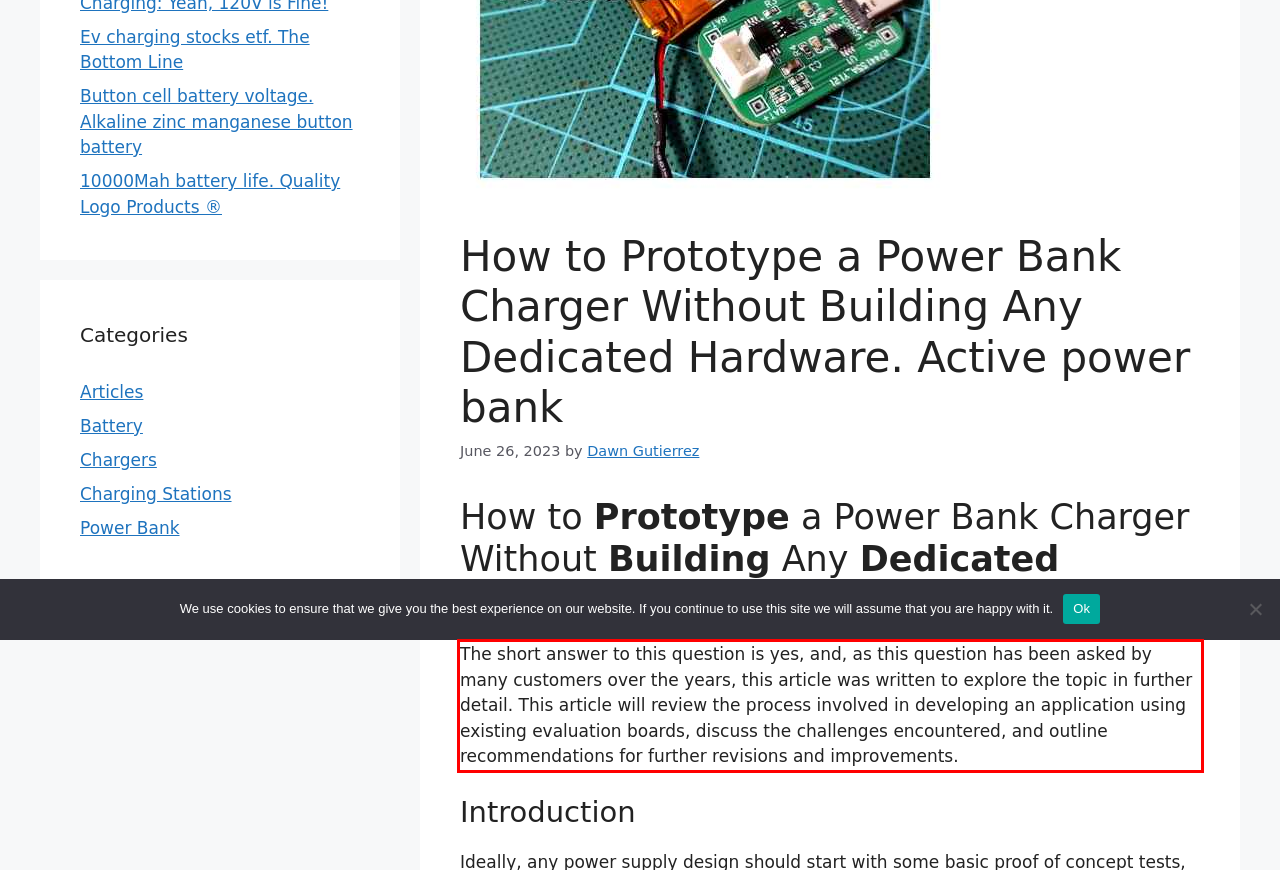From the given screenshot of a webpage, identify the red bounding box and extract the text content within it.

The short answer to this question is yes, and, as this question has been asked by many customers over the years, this article was written to explore the topic in further detail. This article will review the process involved in developing an application using existing evaluation boards, discuss the challenges encountered, and outline recommendations for further revisions and improvements.